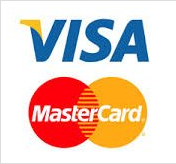Explain in detail what you see in the image.

The image prominently displays the logos of two major credit card providers: Visa and MasterCard. The Visa logo features a blue background with a distinctive yellow and blue design, while the MasterCard logo showcases a pair of interlocking circles in red and yellow. This image is often used to signify accepted payment methods, indicating that the service offers convenience for transactions. Both brands are widely recognized and trusted, appealing to customers looking to reserve outdoor adventure experiences such as snowmobiling tours and rentals in regions like Colorado.